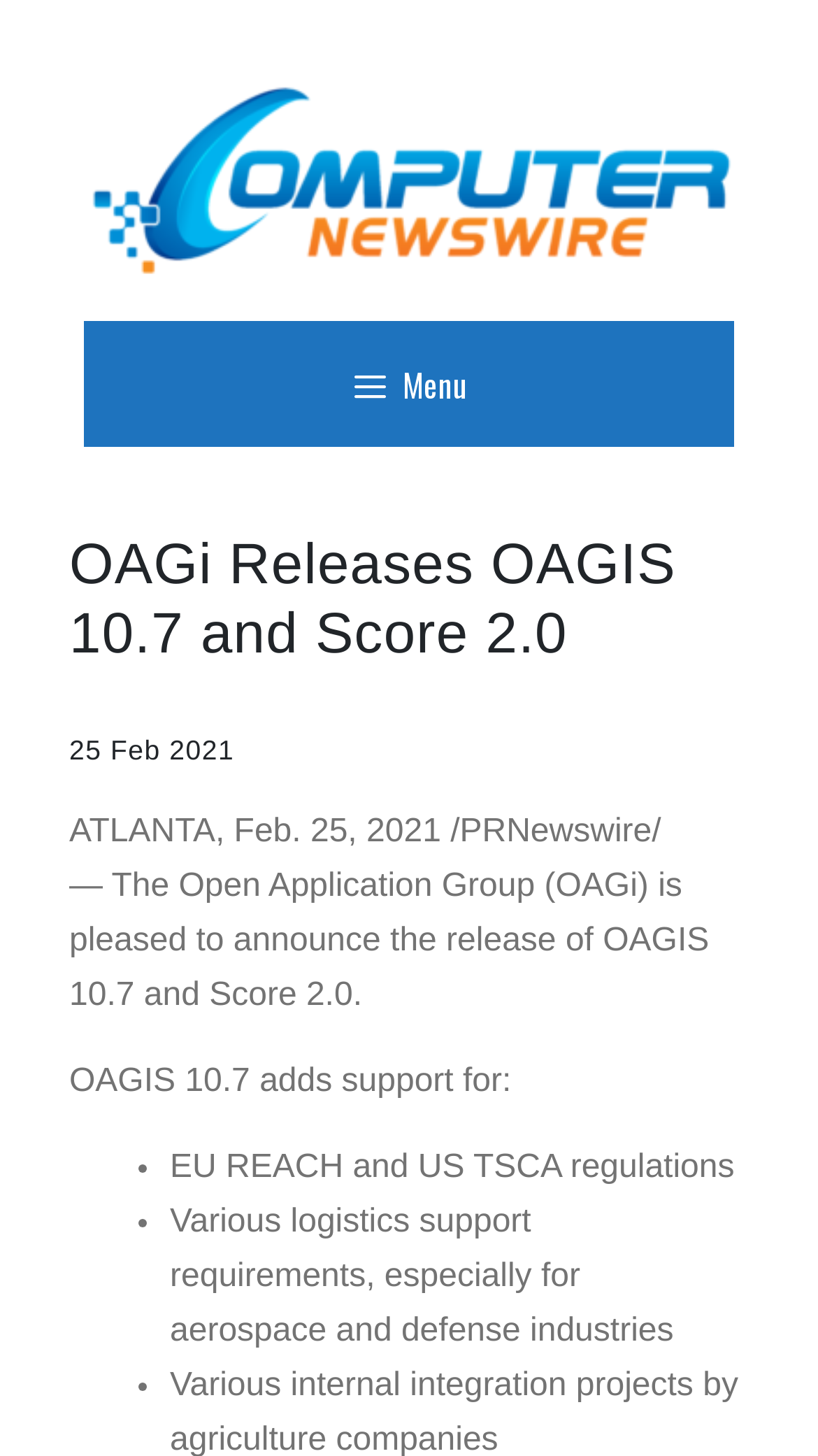Please answer the following question using a single word or phrase: 
What is the first regulation supported by OAGIS 10.7?

EU REACH